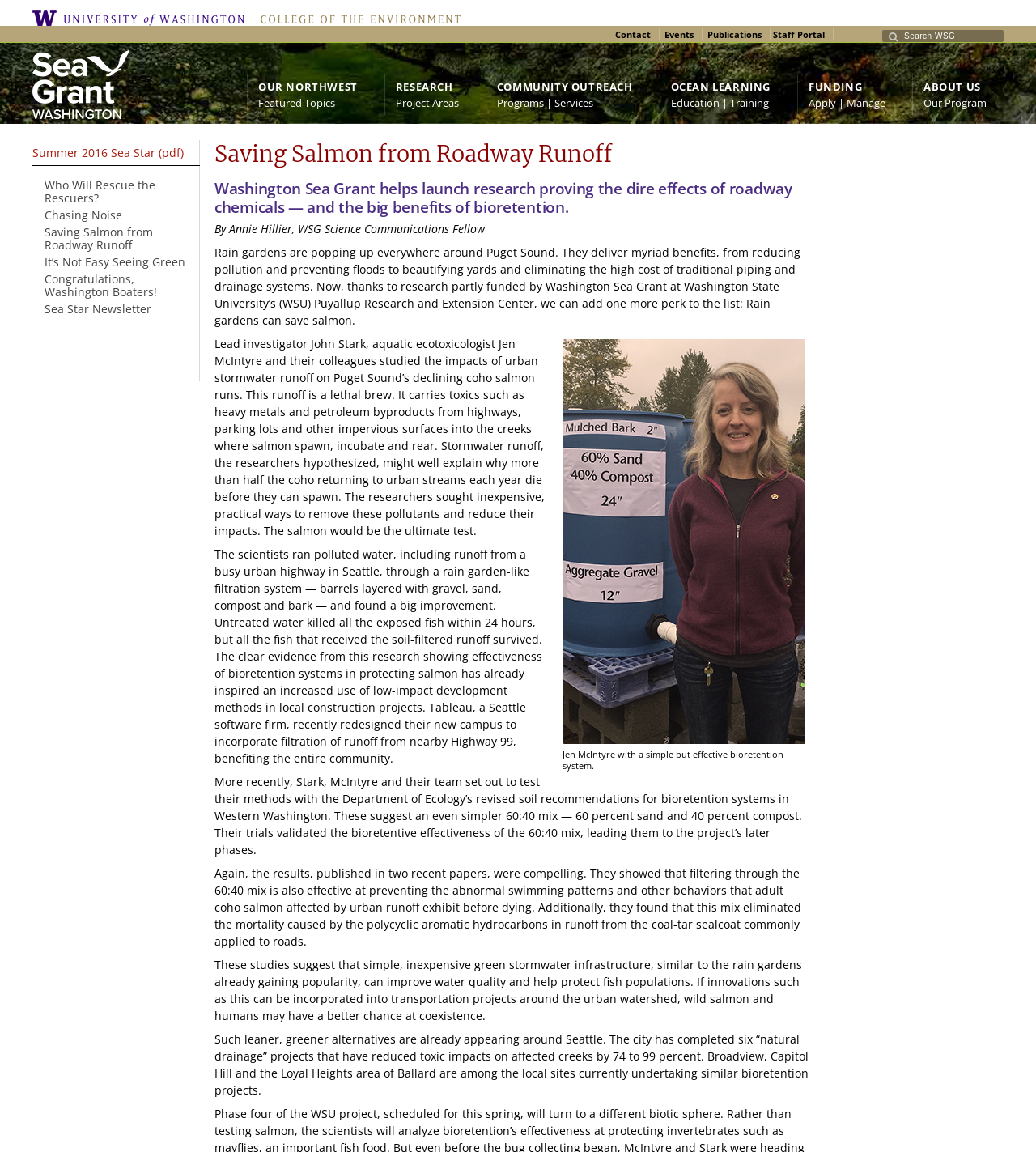Determine the bounding box coordinates for the area that needs to be clicked to fulfill this task: "Read about Saving Salmon from Roadway Runoff". The coordinates must be given as four float numbers between 0 and 1, i.e., [left, top, right, bottom].

[0.043, 0.196, 0.191, 0.219]